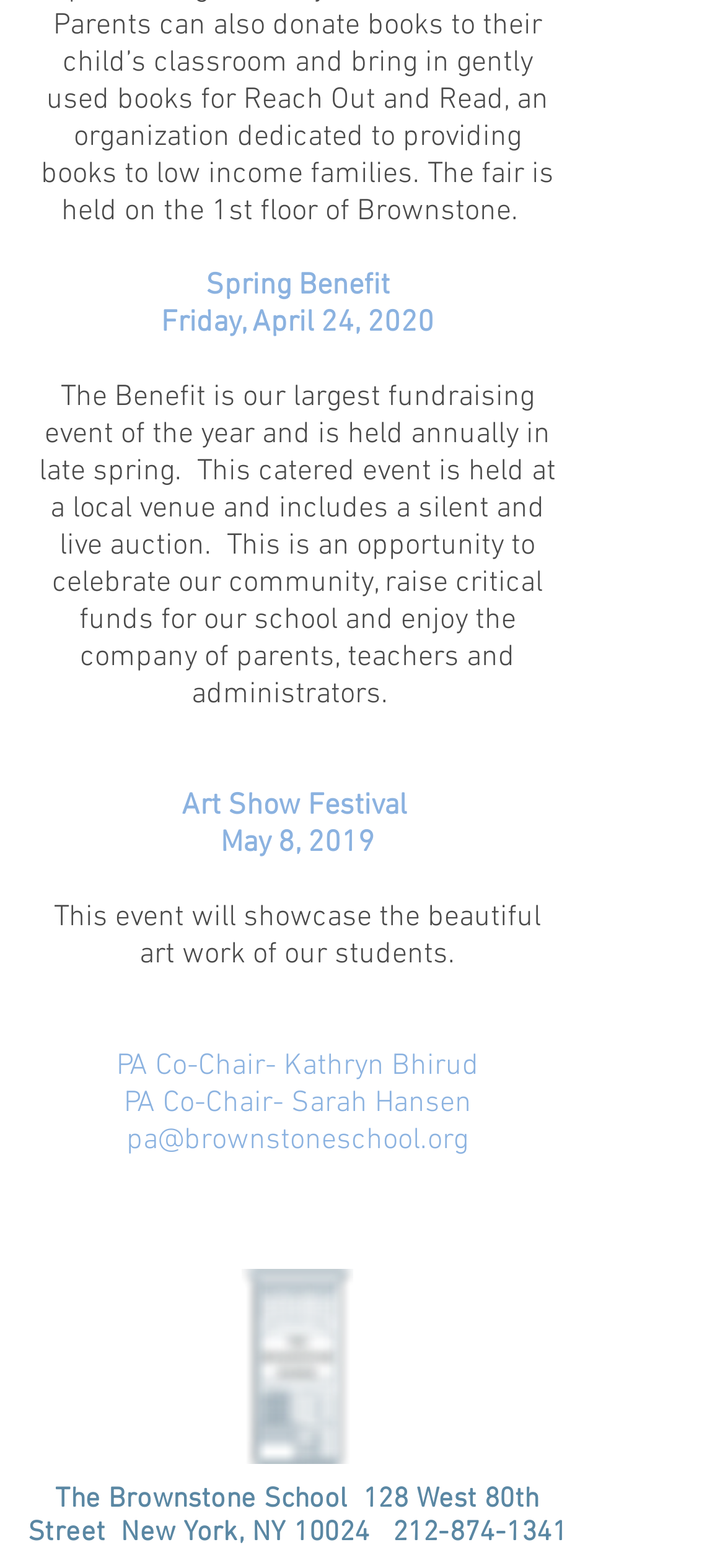Look at the image and write a detailed answer to the question: 
Who are the co-chairs of the PA?

I found the answer by looking at the StaticText elements with the contents 'PA Co-Chair- Kathryn Bhirud' and 'PA Co-Chair- Sarah Hansen' which are located at [0.16, 0.668, 0.66, 0.692] and [0.171, 0.692, 0.65, 0.716] respectively, and are children of the Root Element.